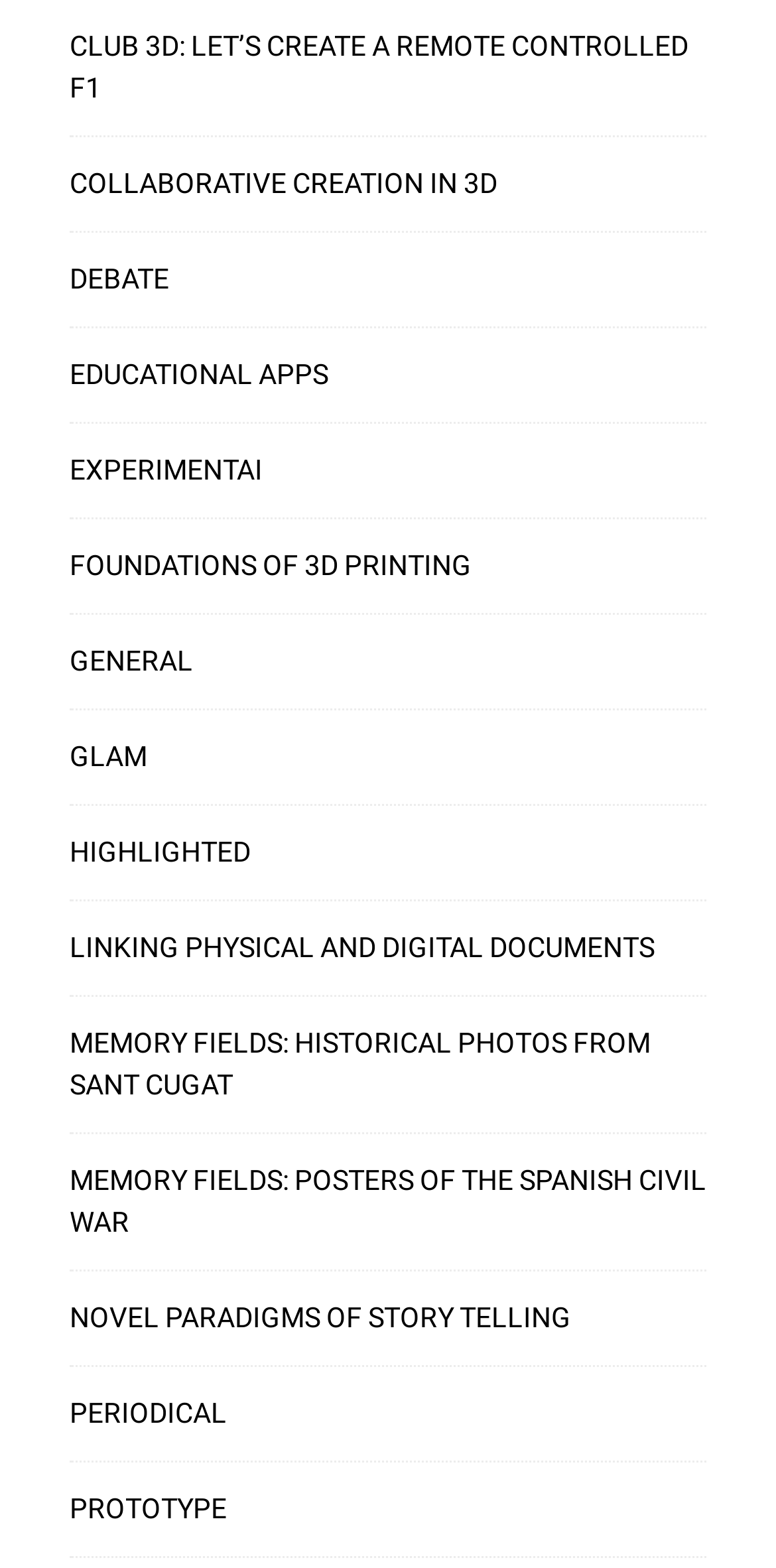What is the vertical position of the link 'MEMORY FIELDS: HISTORICAL PHOTOS FROM SANT CUGAT'?
Use the image to give a comprehensive and detailed response to the question.

I compared the y1 and y2 coordinates of the link 'MEMORY FIELDS: HISTORICAL PHOTOS FROM SANT CUGAT' with the other links, and it appears to be in the middle of the webpage vertically.